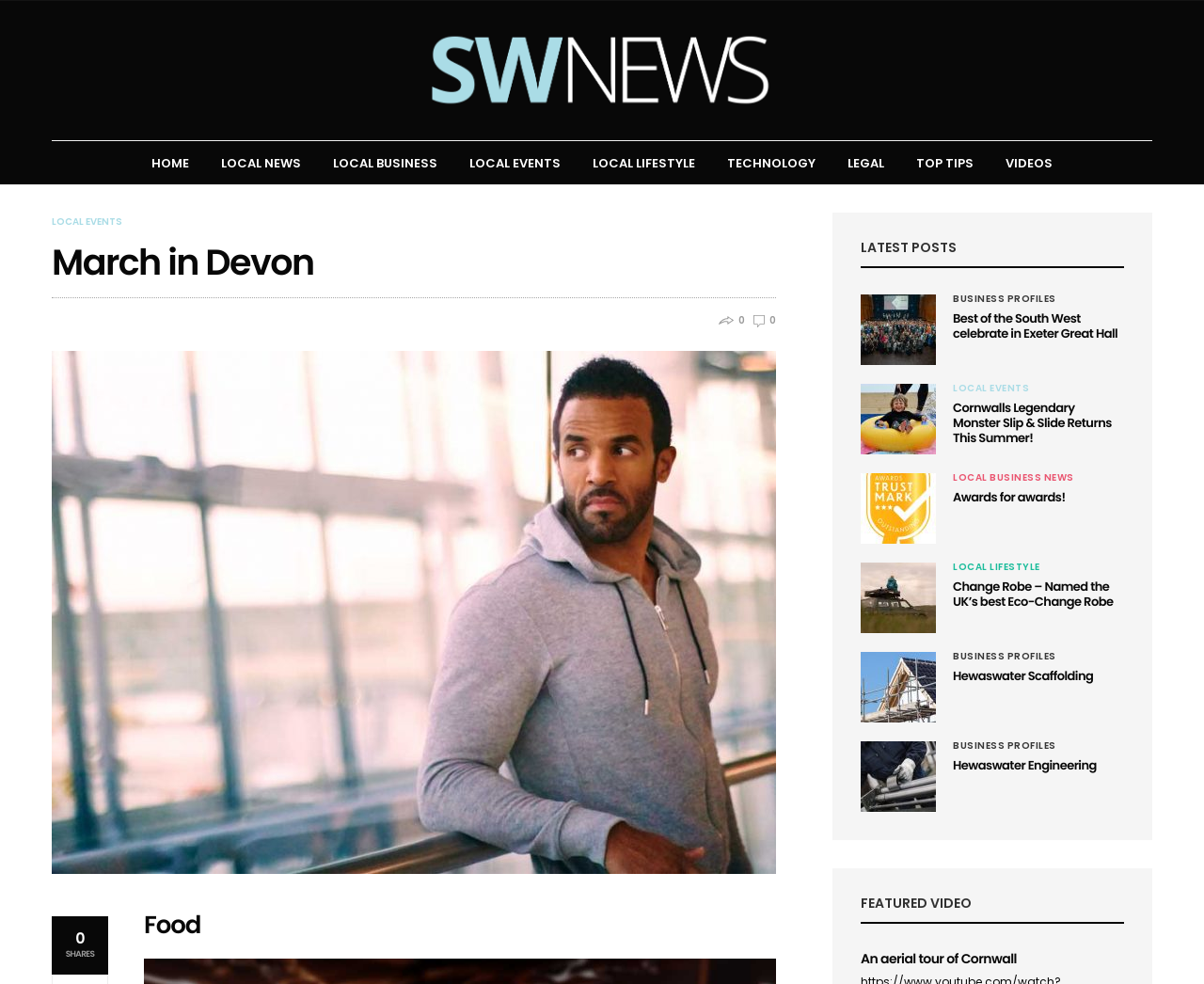Please specify the bounding box coordinates in the format (top-left x, top-left y, bottom-right x, bottom-right y), with all values as floating point numbers between 0 and 1. Identify the bounding box of the UI element described by: Technology

[0.604, 0.157, 0.677, 0.175]